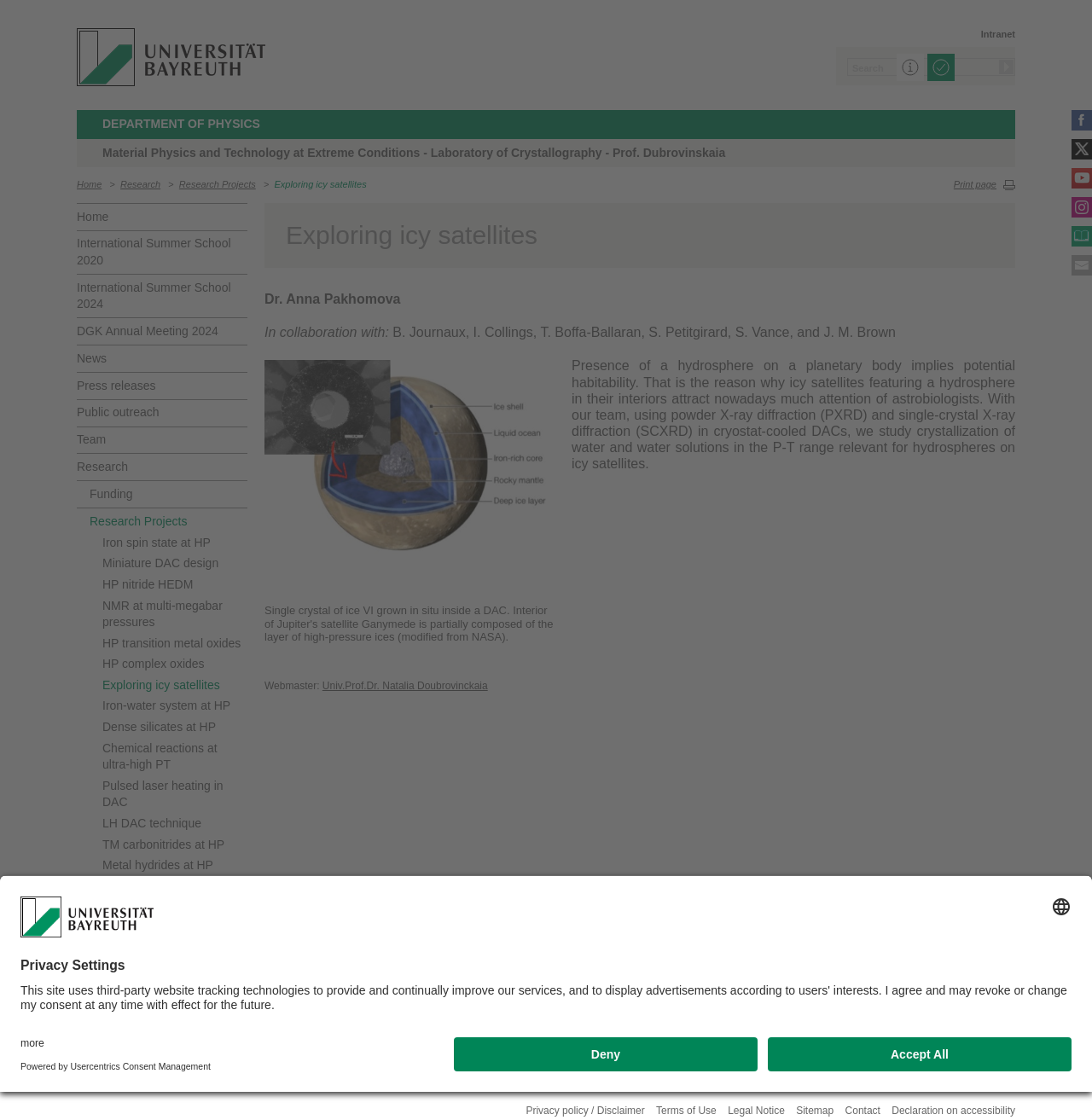Refer to the image and provide an in-depth answer to the question: 
What is the name of the university?

The logo of the university is present at the top left corner of the webpage, and it is labeled as 'Logo of the University of Bayreuth'. This suggests that the webpage is related to the University of Bayreuth.